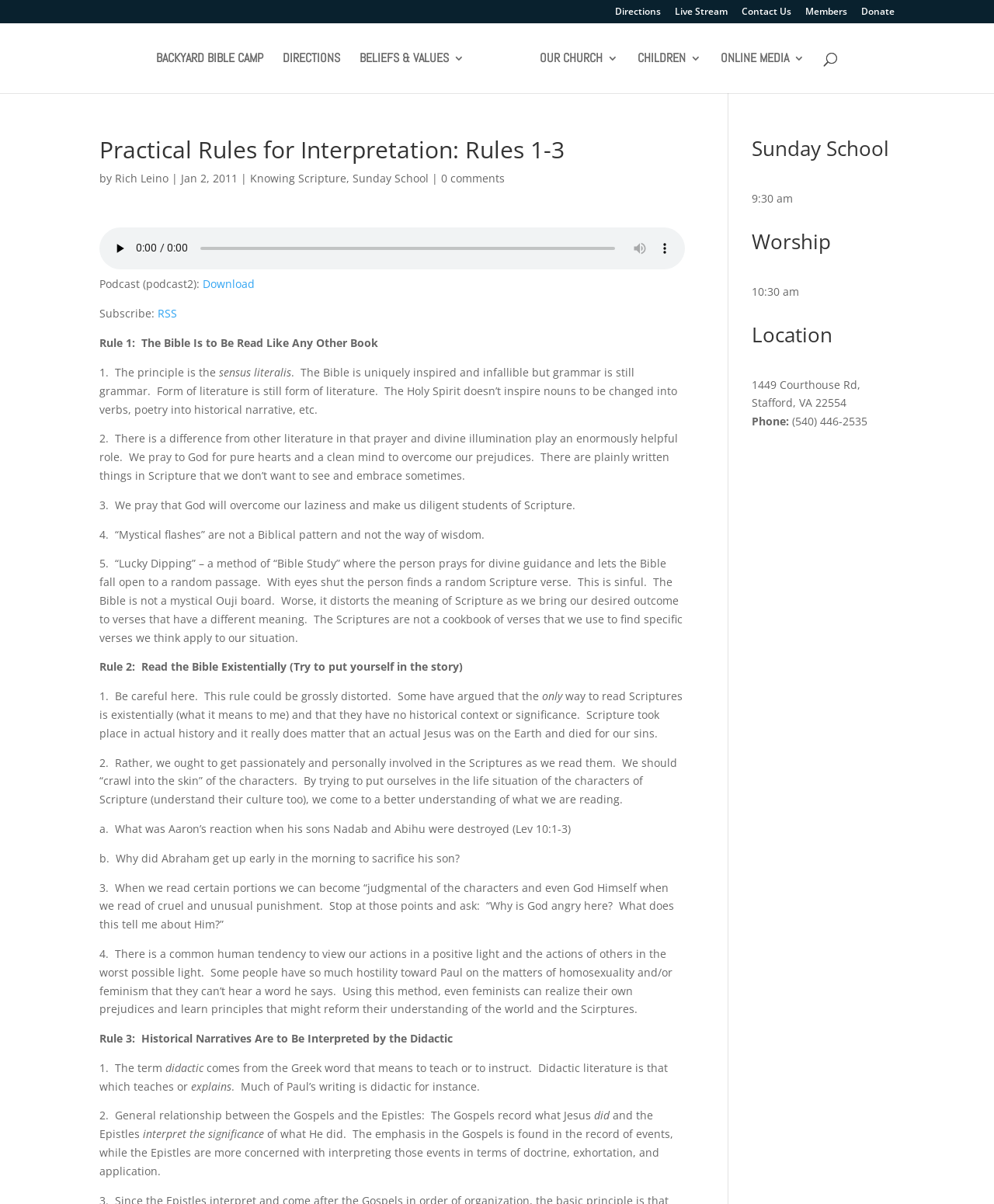What is the name of the church?
Using the image as a reference, answer with just one word or a short phrase.

Hope of Christ Church